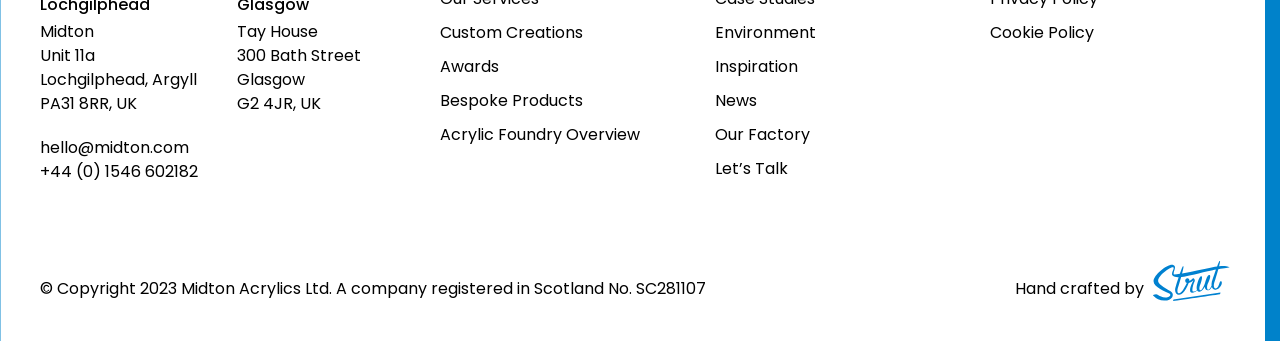Refer to the image and provide an in-depth answer to the question: 
How many links are in the top section?

The top section of the webpage contains six links, which are 'Custom Creations', 'Awards', 'Bespoke Products', 'Acrylic Foundry Overview', 'Environment', and 'Inspiration'.